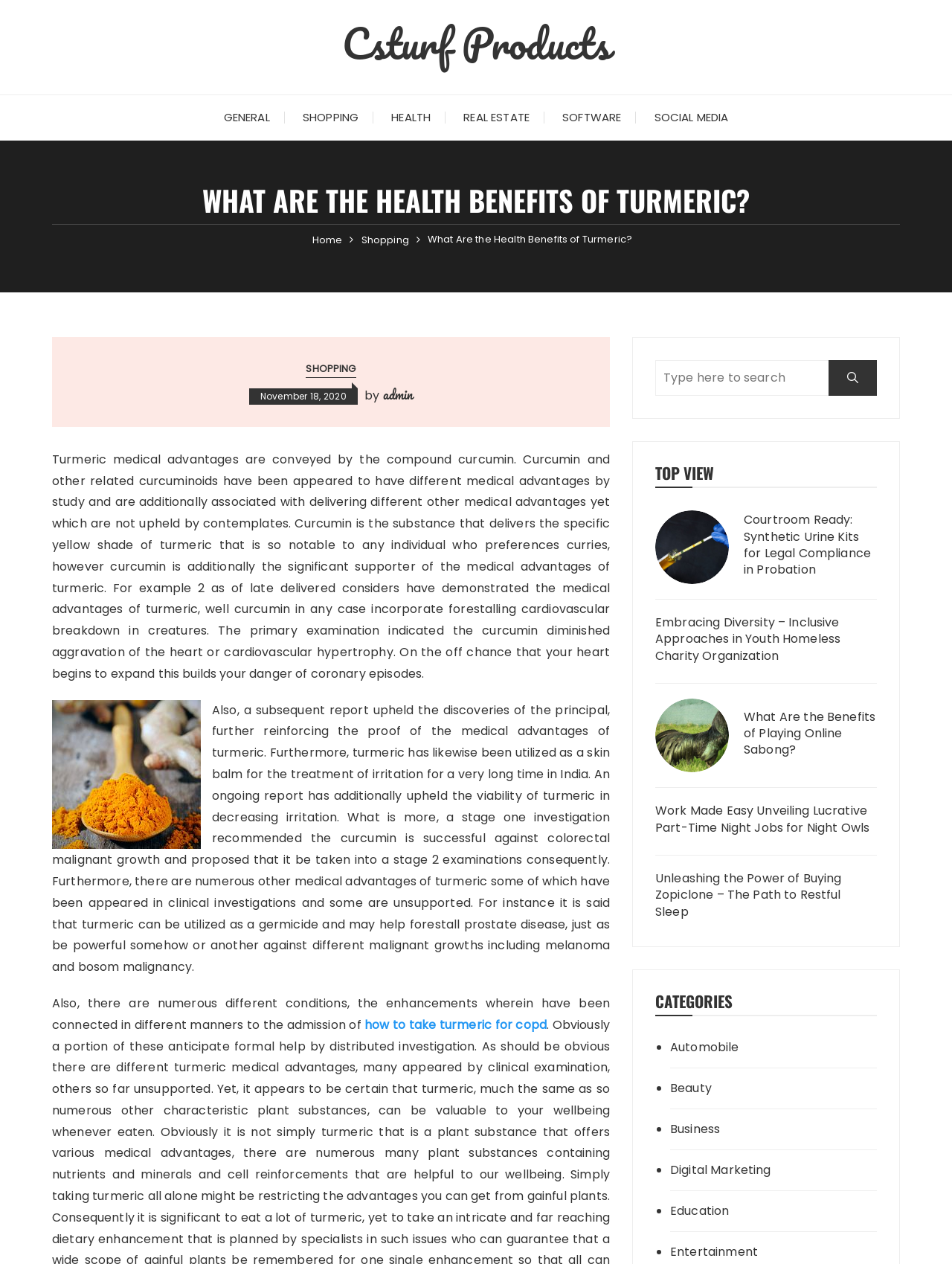Determine the bounding box coordinates of the clickable area required to perform the following instruction: "Scroll to the top". The coordinates should be represented as four float numbers between 0 and 1: [left, top, right, bottom].

None